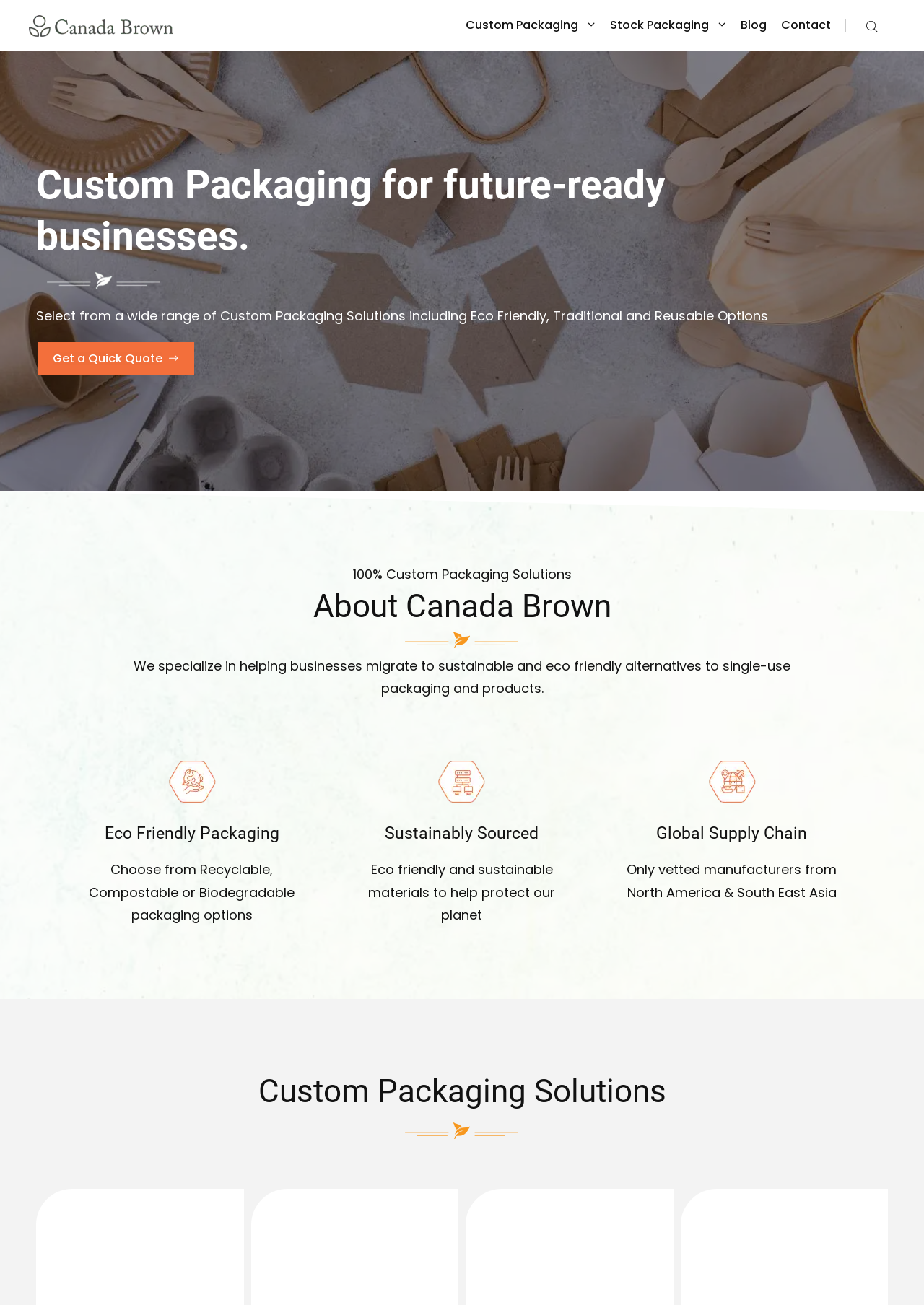Based on the description "Stock Packaging", find the bounding box of the specified UI element.

[0.652, 0.008, 0.794, 0.03]